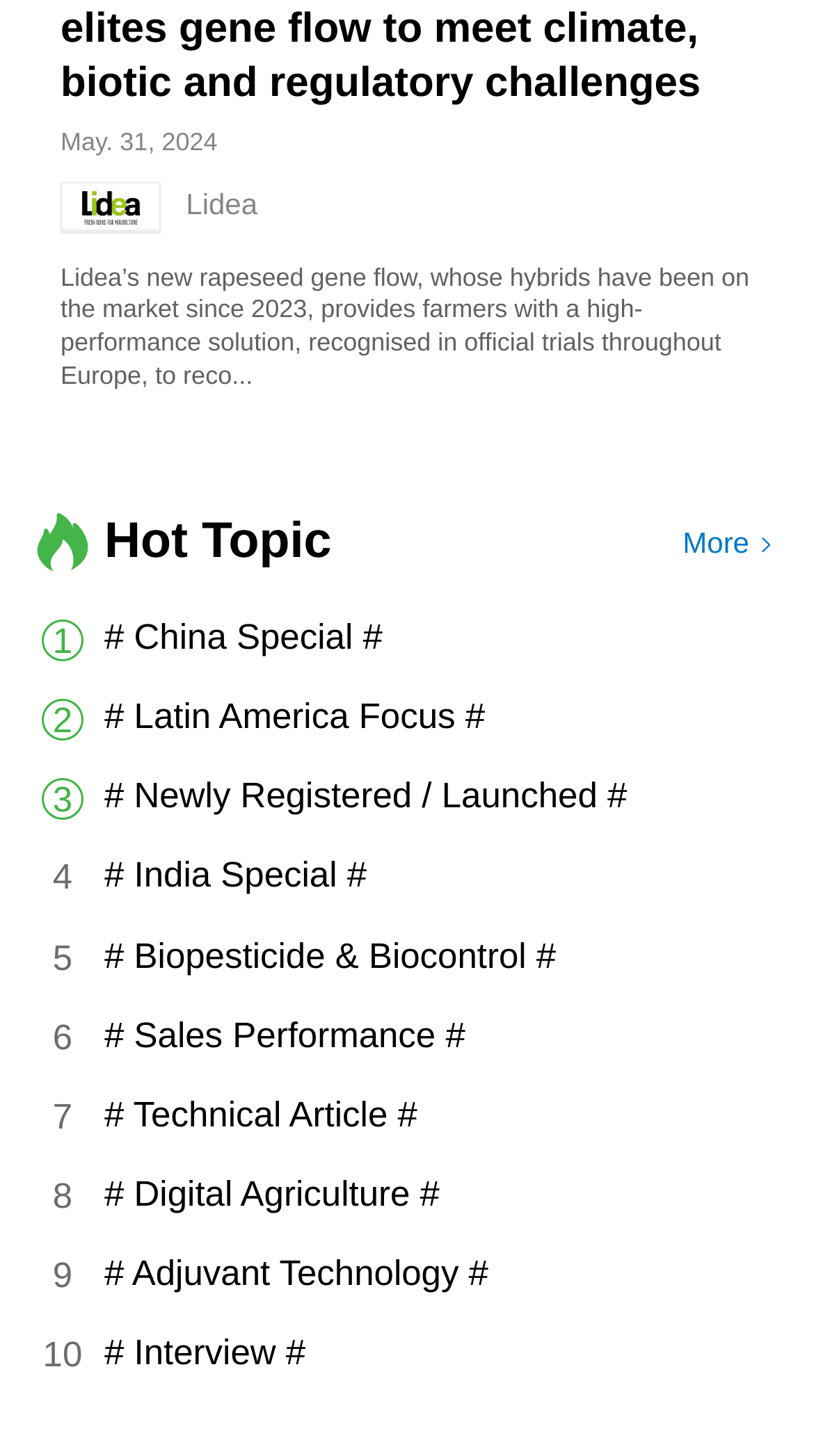Could you determine the bounding box coordinates of the clickable element to complete the instruction: "View the China Special page"? Provide the coordinates as four float numbers between 0 and 1, i.e., [left, top, right, bottom].

[0.128, 0.423, 0.962, 0.454]